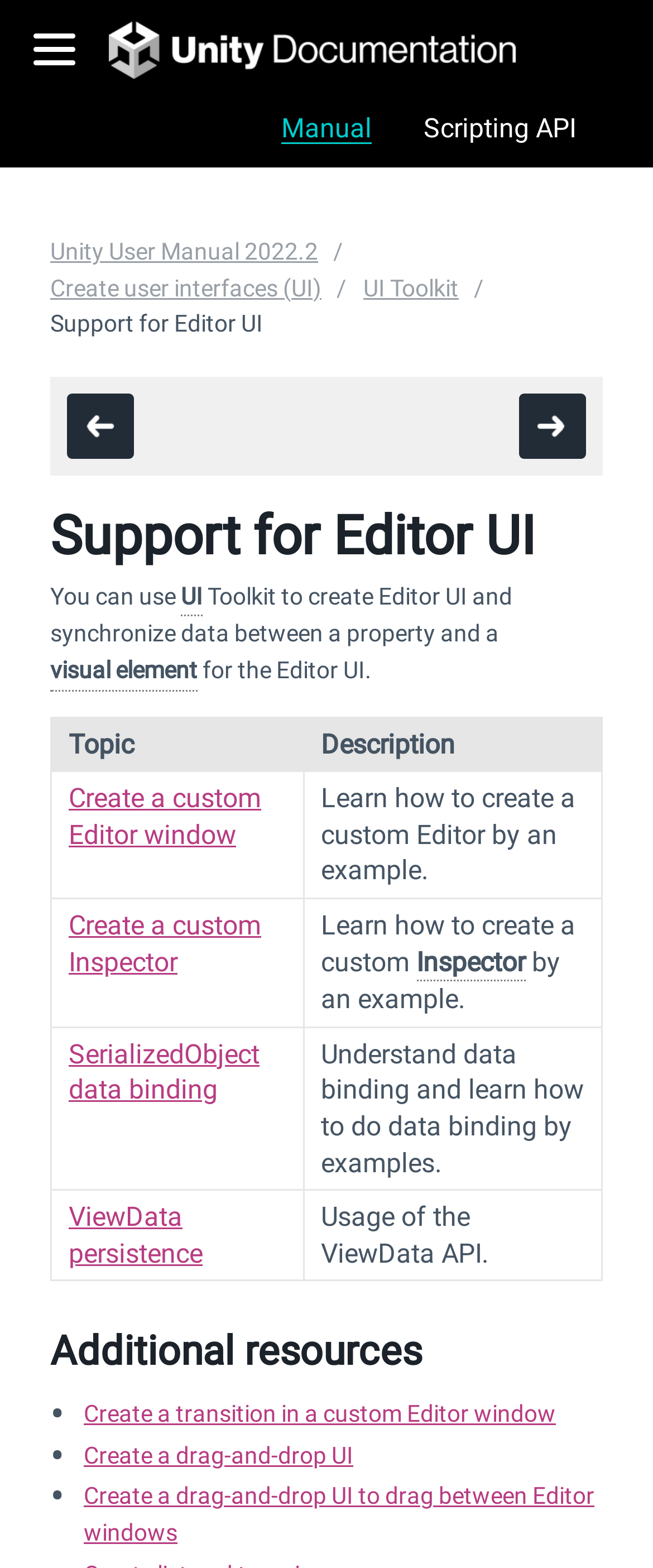Highlight the bounding box coordinates of the element you need to click to perform the following instruction: "Read about ViewData persistence."

[0.078, 0.759, 0.922, 0.817]